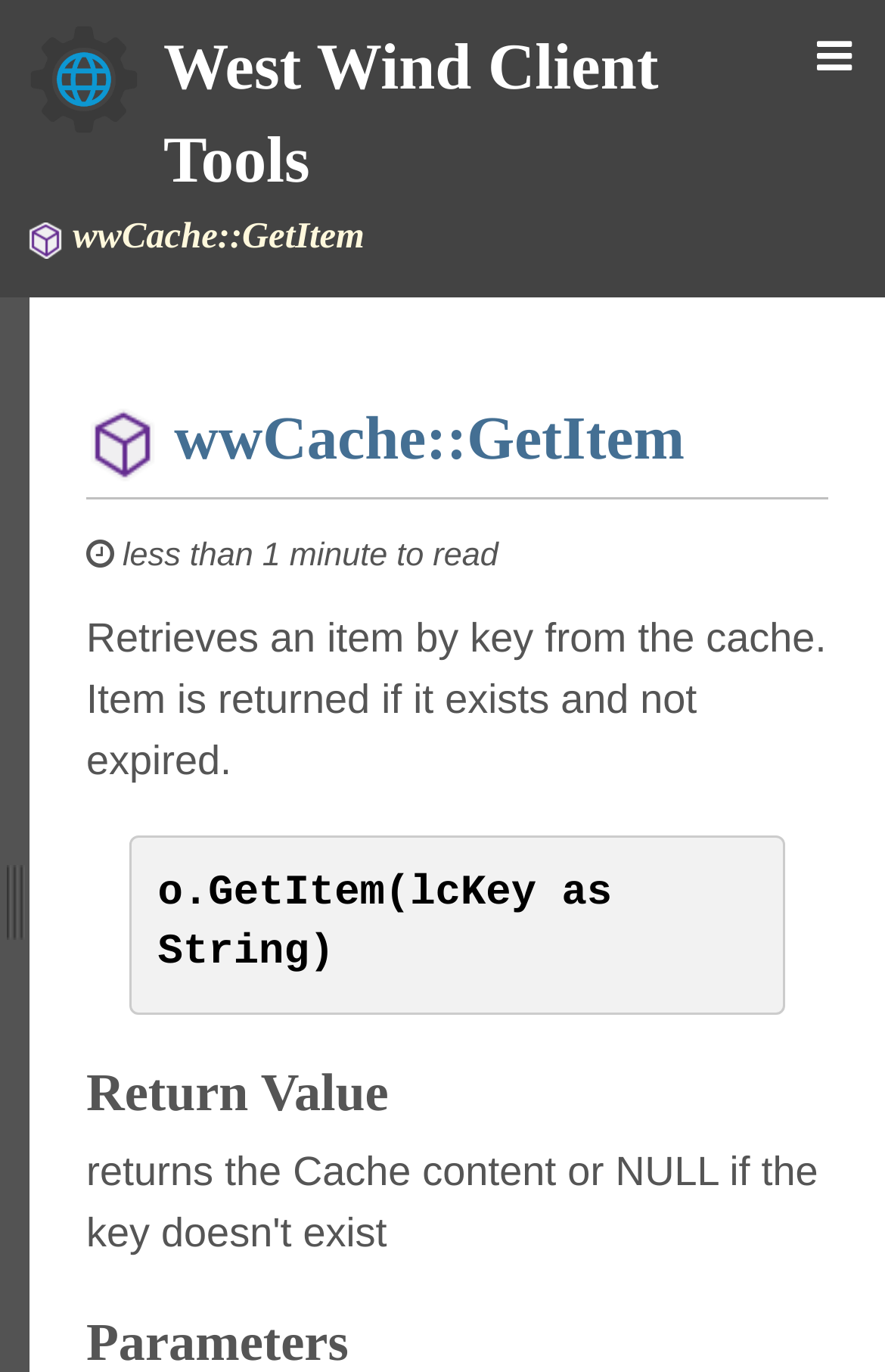What happens if the item is expired?
Look at the webpage screenshot and answer the question with a detailed explanation.

Based on the webpage content, if the item is expired, it is not returned by the GetItem function. This is implied by the description, which states that the item is returned 'if it exists and not expired', suggesting that expired items are not included in the return value.